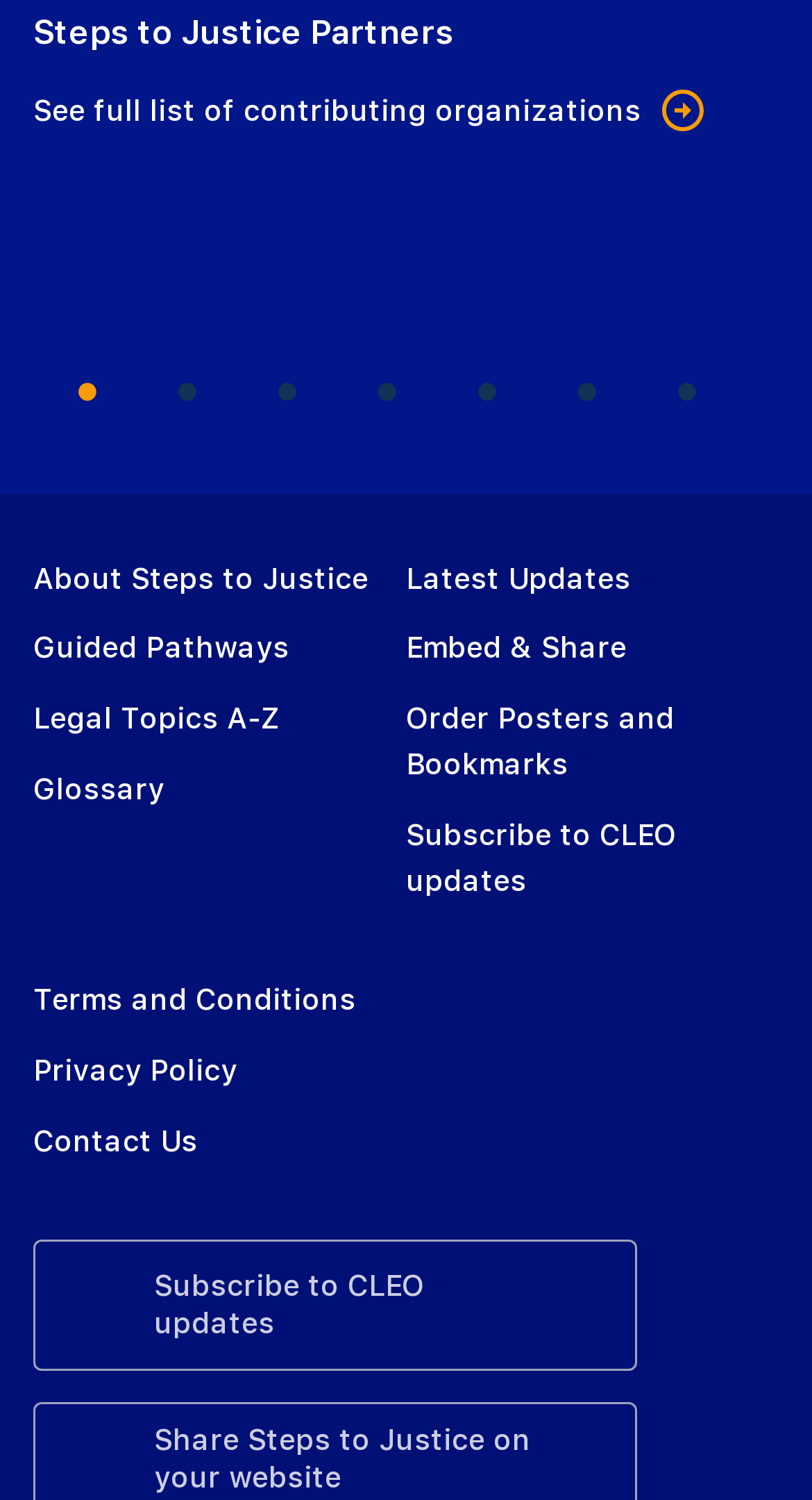Locate the UI element described as follows: "Search". Return the bounding box coordinates as four float numbers between 0 and 1 in the order [left, top, right, bottom].

None